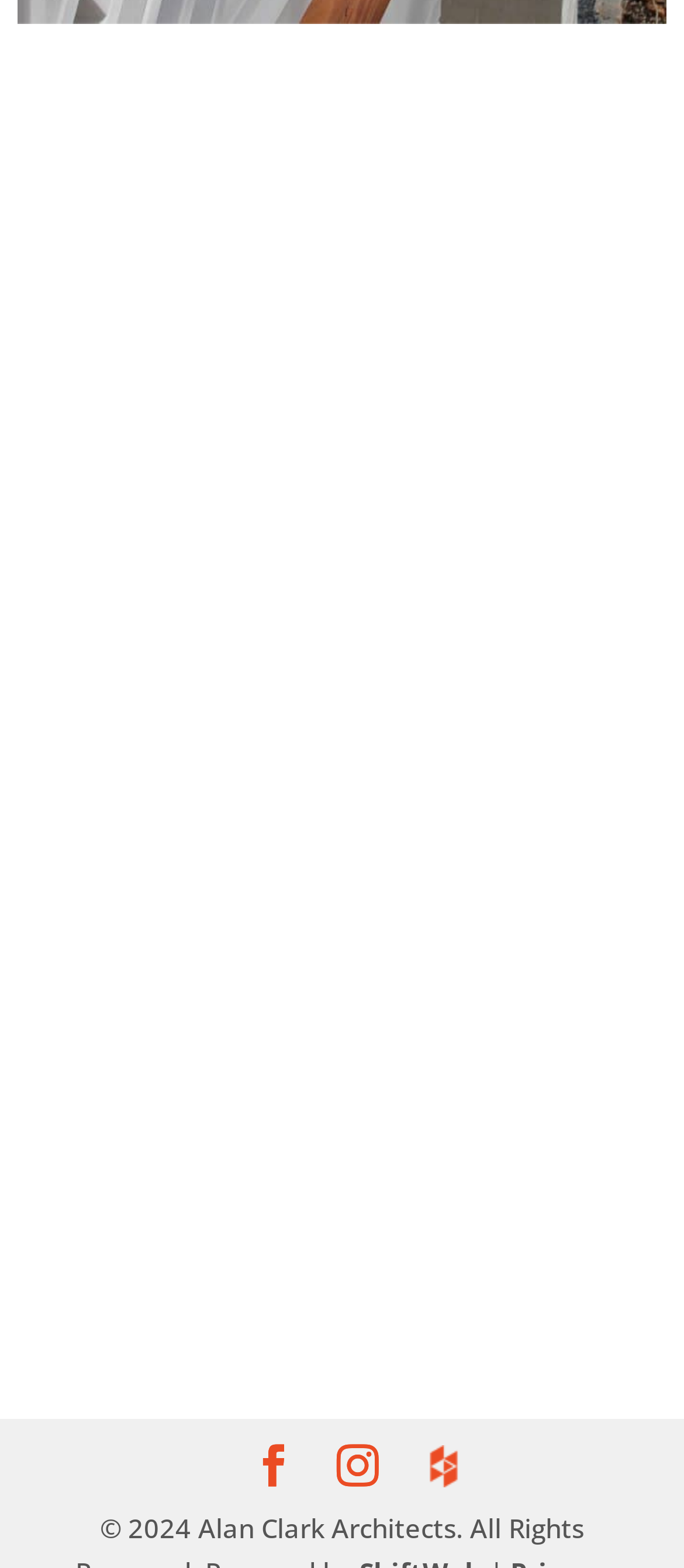What is the vertical position of the third link?
Provide an in-depth answer to the question, covering all aspects.

I compared the y1 and y2 coordinates of the links. The third link has y1=0.625 and y2=0.894, which indicates that it is positioned in the middle of the webpage.